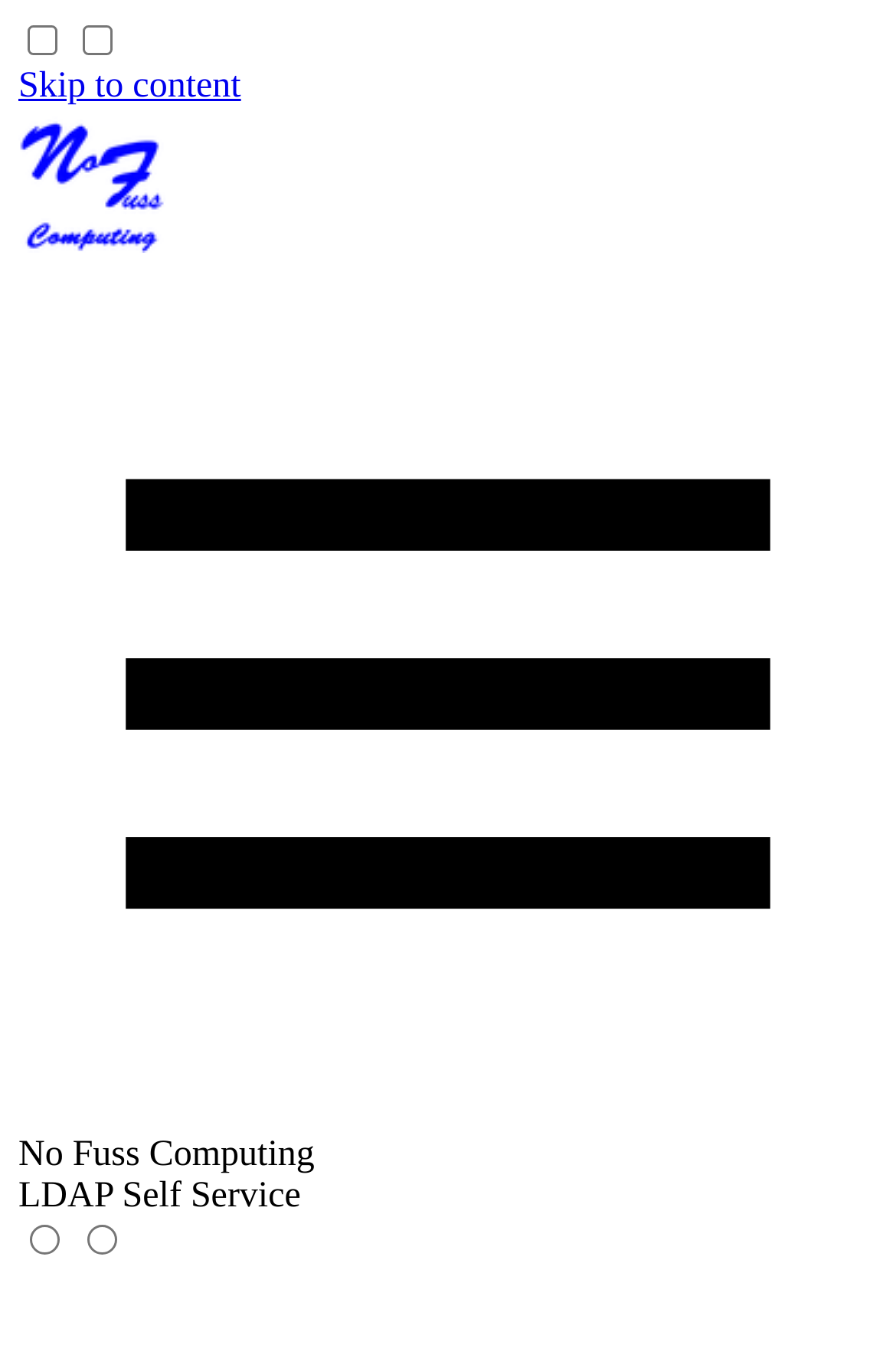Based on the element description, predict the bounding box coordinates (top-left x, top-left y, bottom-right x, bottom-right y) for the UI element in the screenshot: aria-label="Switch to dark mode" name="__palette"

[0.033, 0.911, 0.067, 0.933]